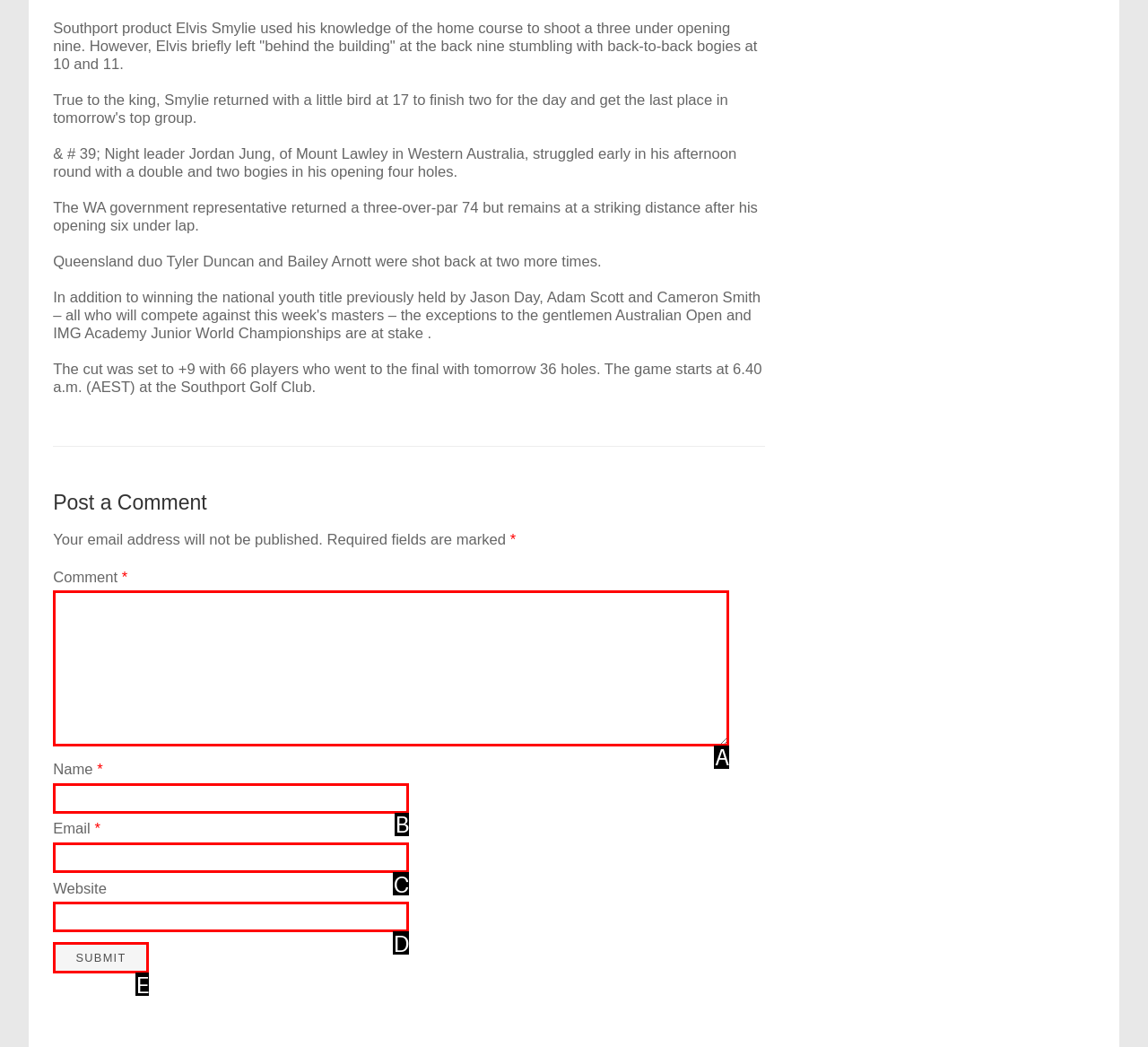Looking at the description: parent_node: Name * name="author", identify which option is the best match and respond directly with the letter of that option.

B